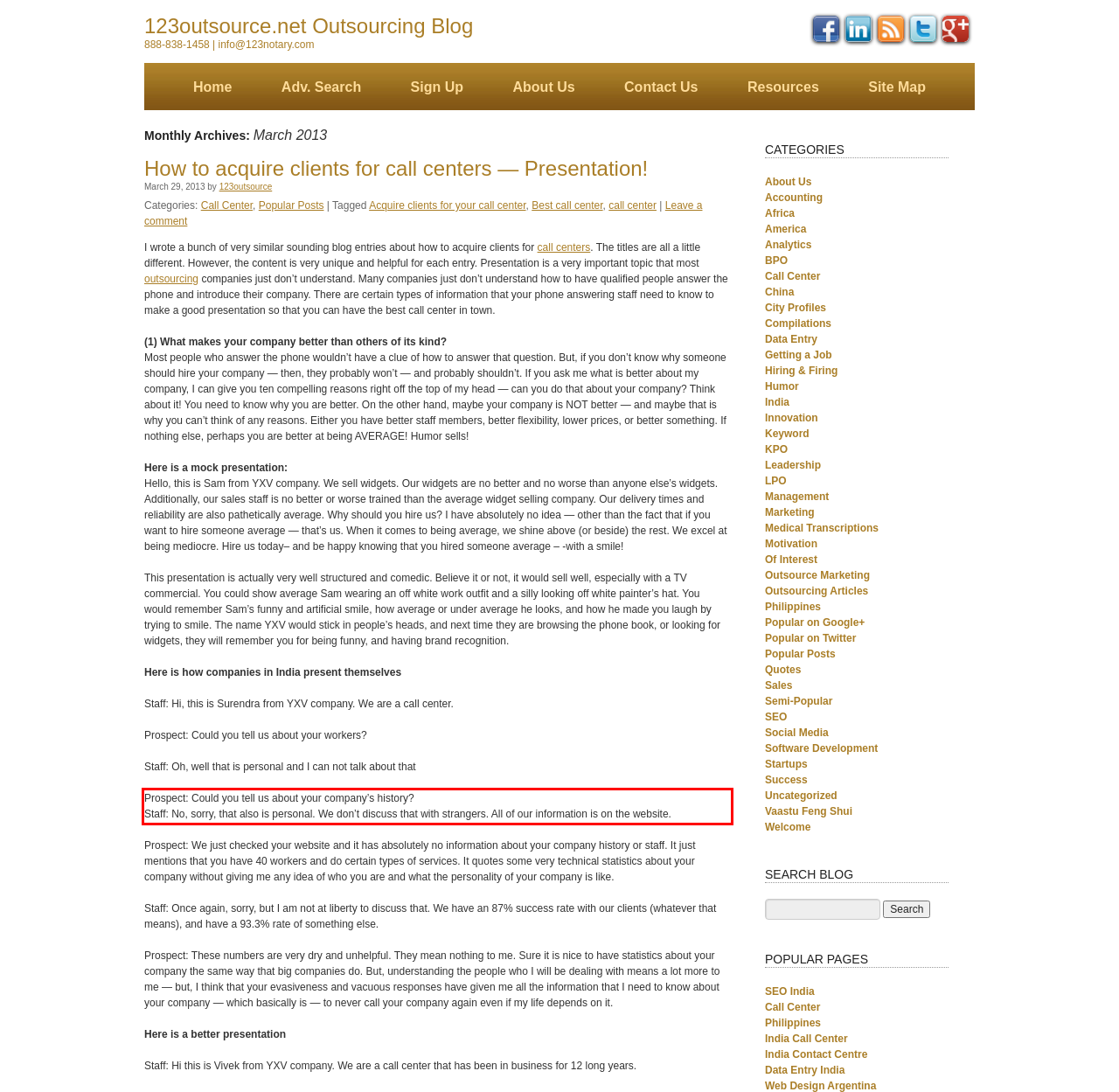Please analyze the provided webpage screenshot and perform OCR to extract the text content from the red rectangle bounding box.

Prospect: Could you tell us about your company’s history? Staff: No, sorry, that also is personal. We don’t discuss that with strangers. All of our information is on the website.